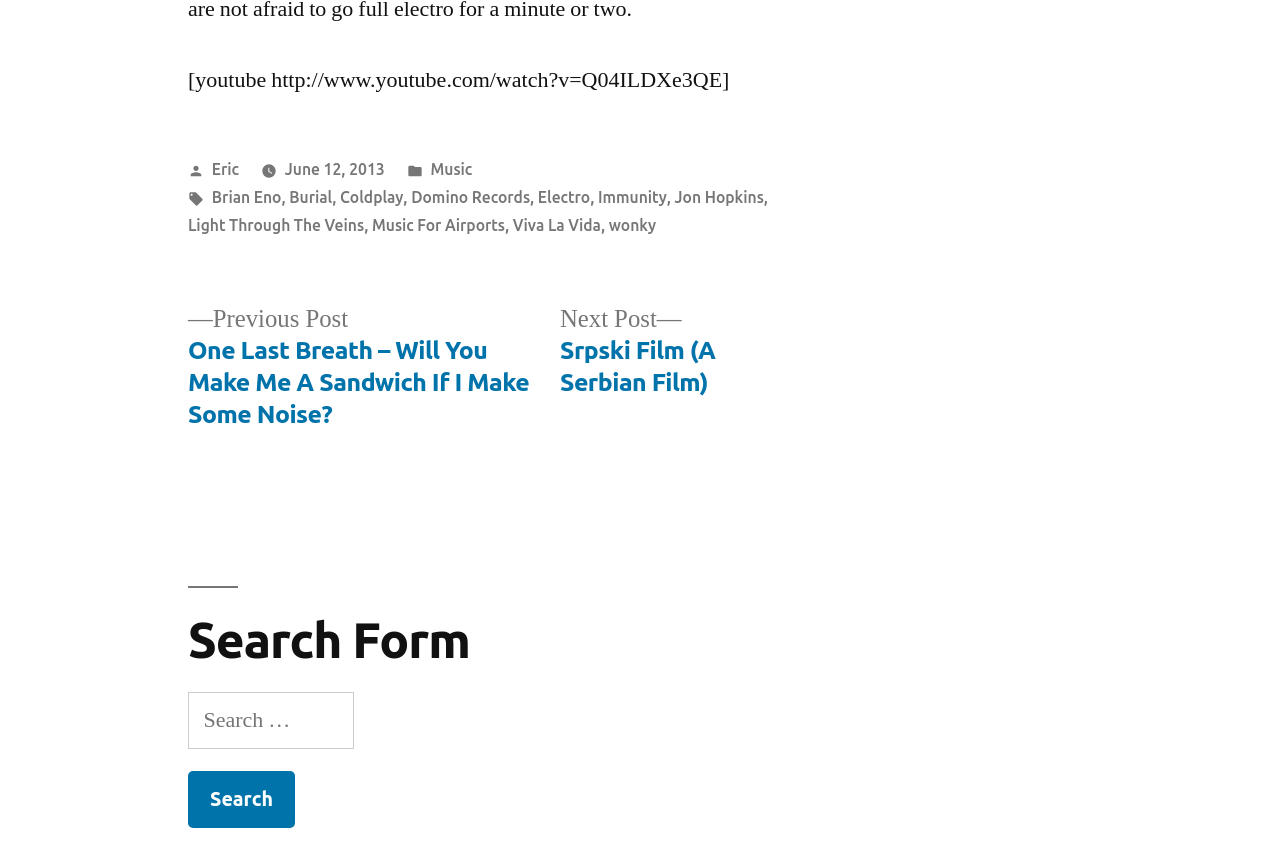Please determine the bounding box coordinates of the clickable area required to carry out the following instruction: "Go to the home page". The coordinates must be four float numbers between 0 and 1, represented as [left, top, right, bottom].

None